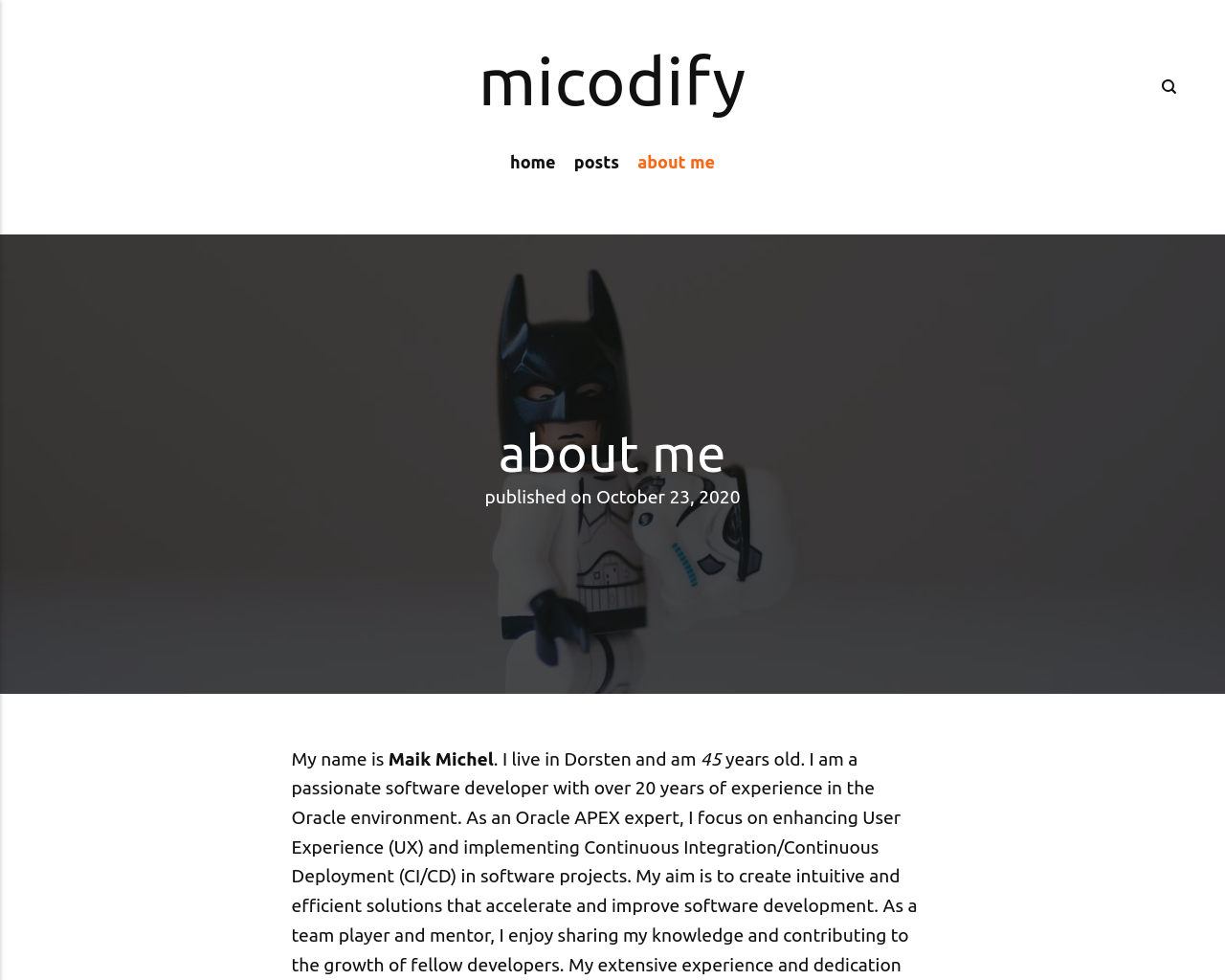Provide your answer in one word or a succinct phrase for the question: 
What is the date of publication?

October 23, 2020